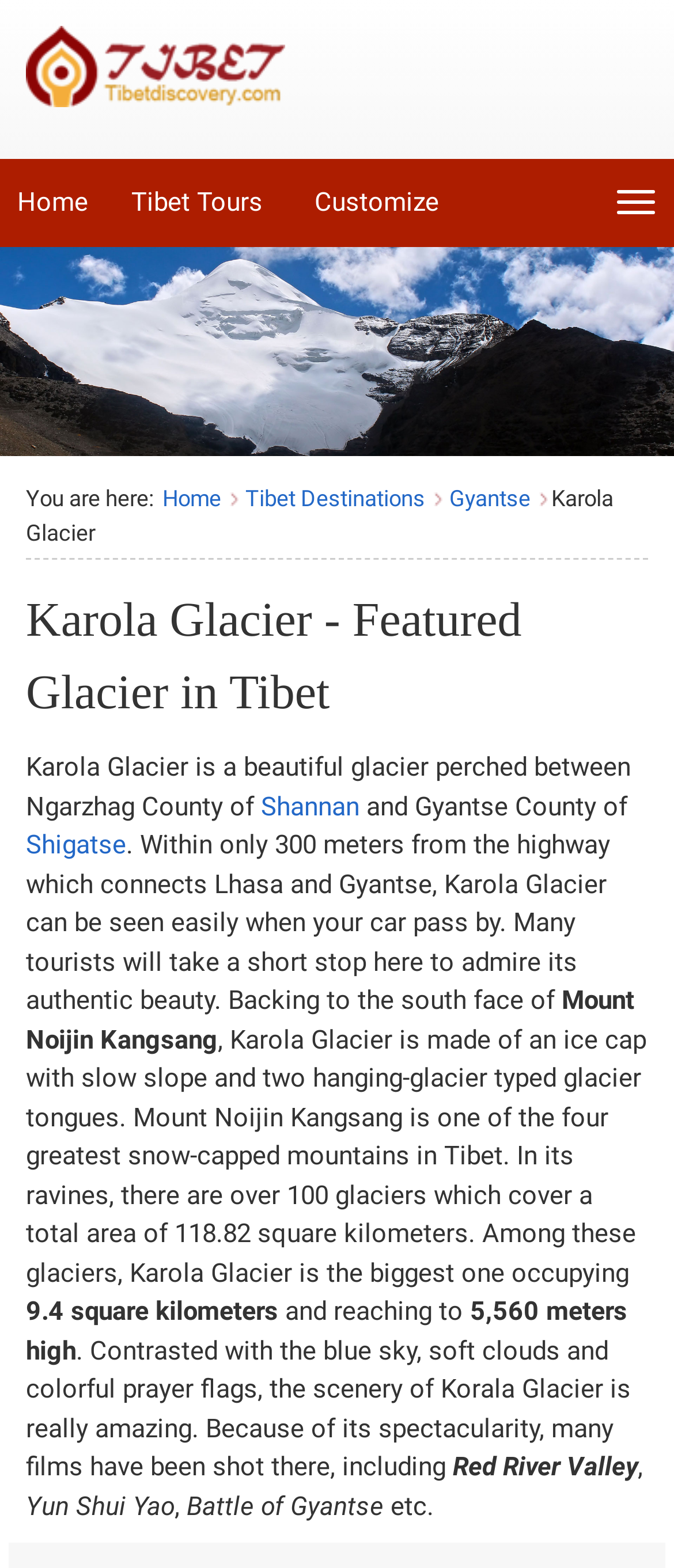How far is Karola Glacier from the highway?
Using the information presented in the image, please offer a detailed response to the question.

According to the webpage, 'Within only 300 meters from the highway which connects Lhasa and Gyantse, Karola Glacier can be seen easily when your car pass by.' This indicates that the glacier is 300 meters away from the highway.